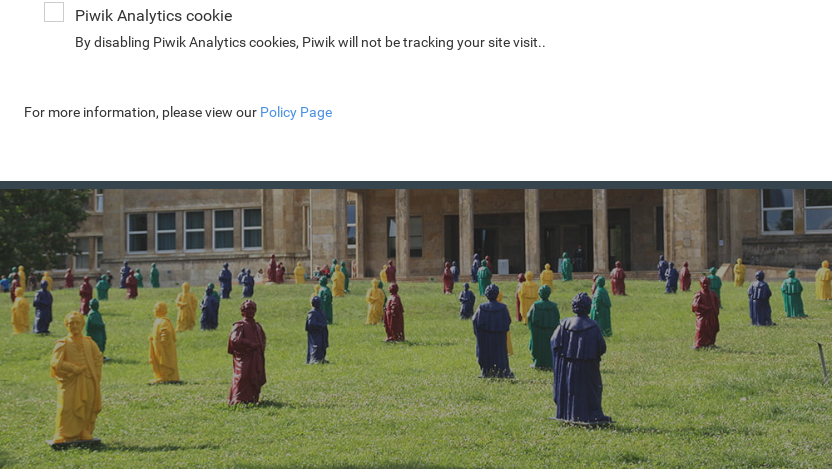Please give a succinct answer using a single word or phrase:
What is the significance of the installation?

Tribute to Johann Wolfgang Goethe